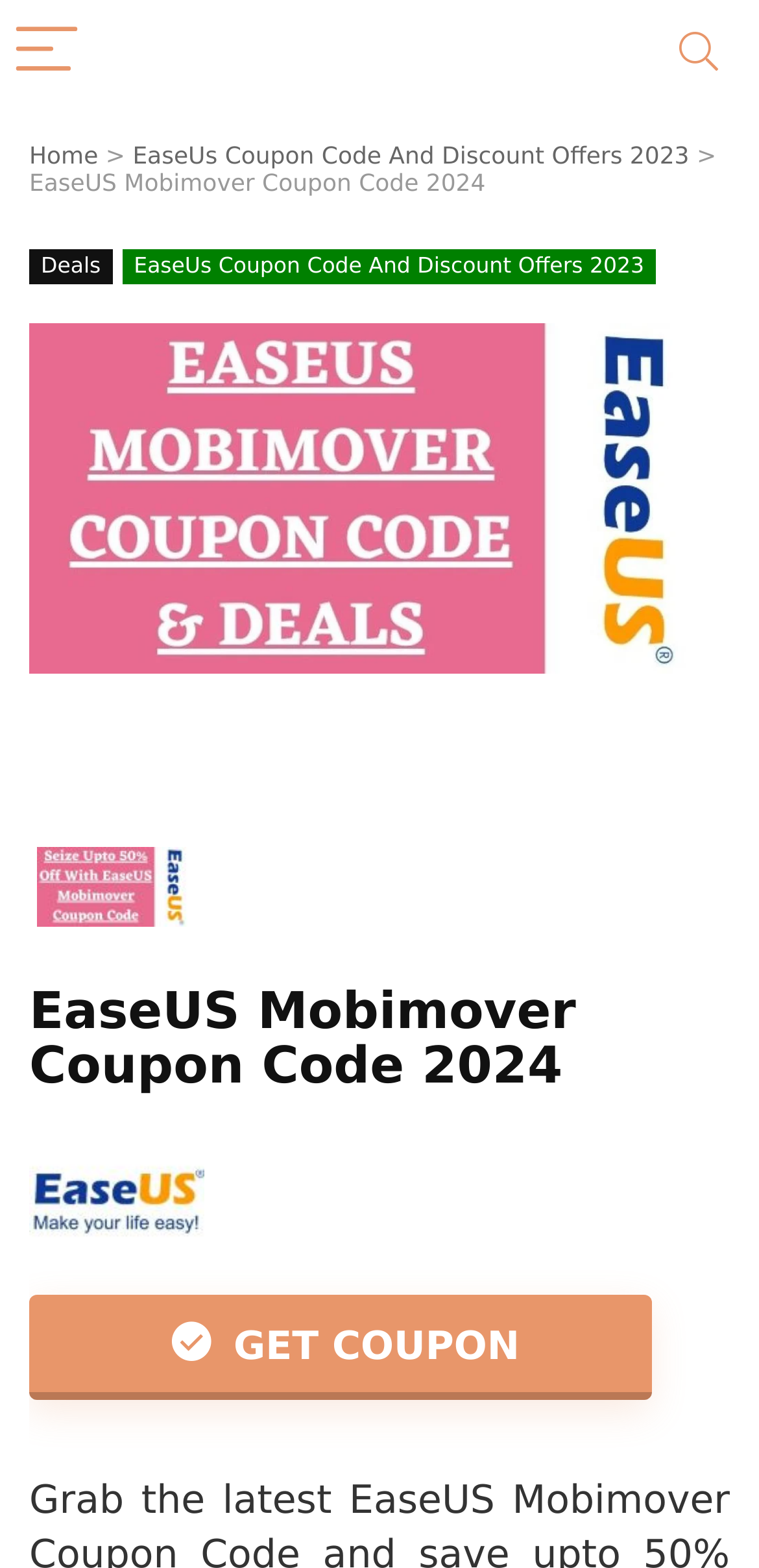Please determine the bounding box coordinates of the area that needs to be clicked to complete this task: 'Search for something'. The coordinates must be four float numbers between 0 and 1, formatted as [left, top, right, bottom].

[0.859, 0.0, 0.982, 0.066]